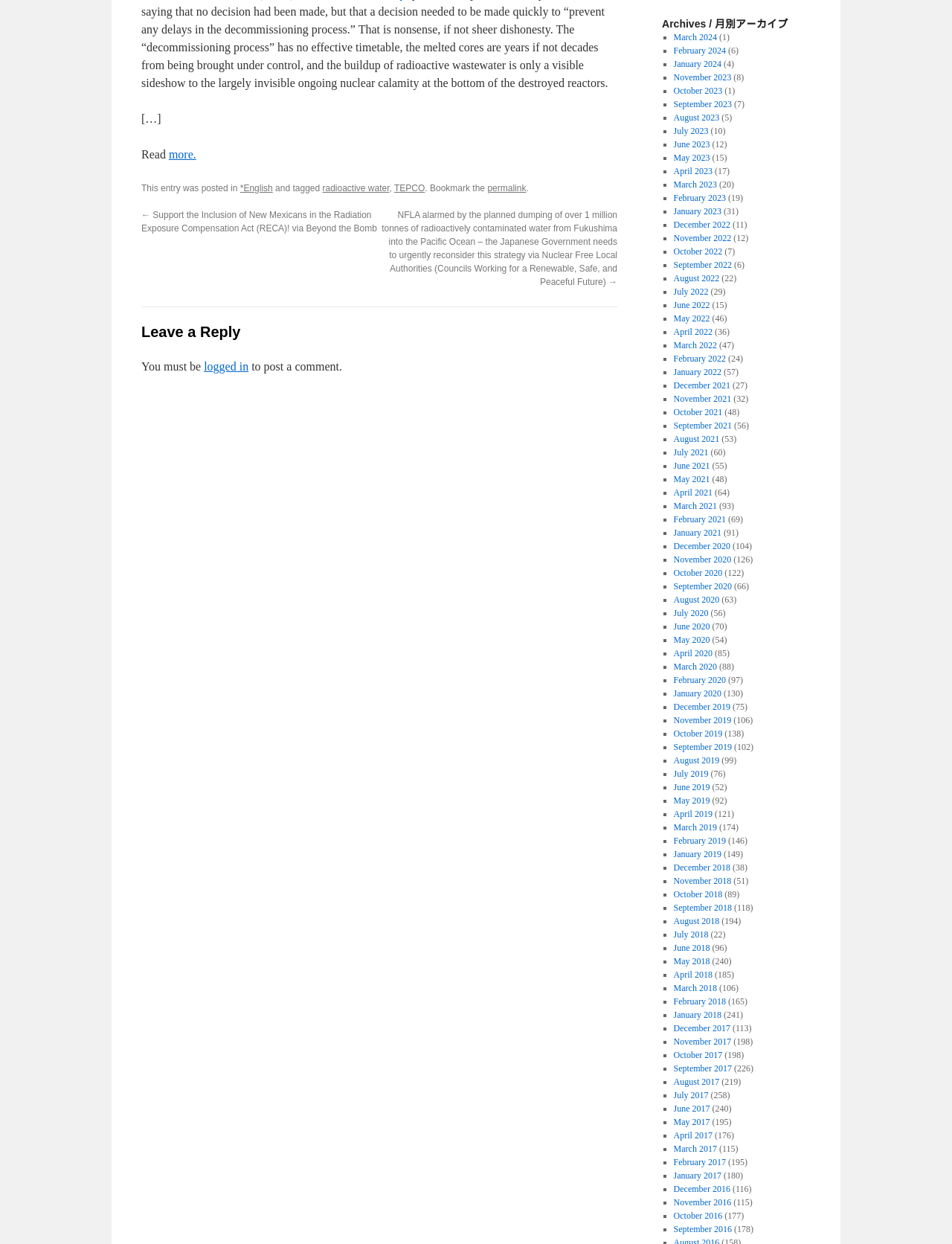What is the topic of the post?
Could you answer the question in a detailed manner, providing as much information as possible?

The topic of the post can be determined by looking at the text 'tagged radioactive water', which suggests that the post is related to radioactive water. Additionally, the links 'TEPCO' and 'Fukushima' provide further context about the topic.